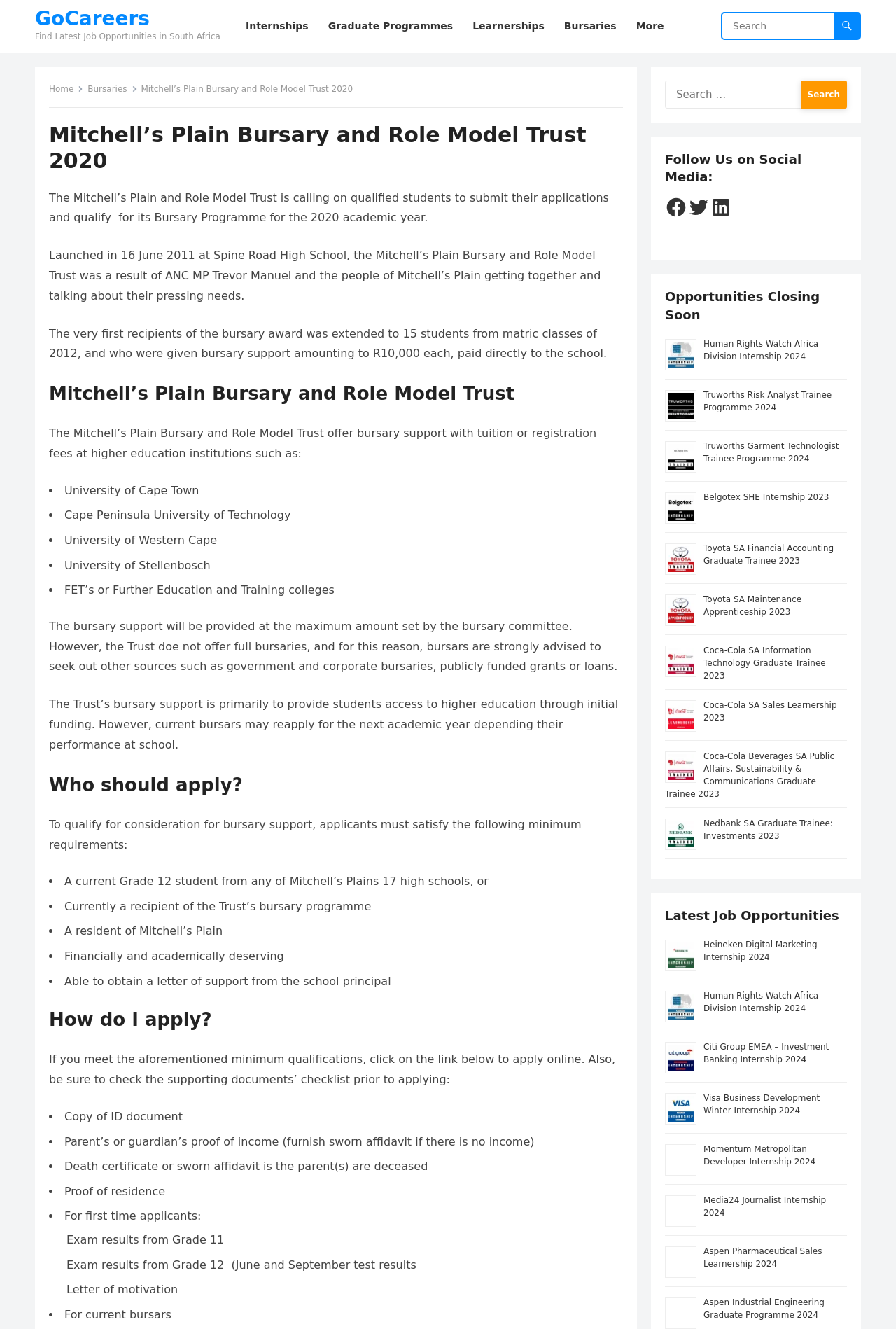Determine the bounding box for the UI element that matches this description: "Bursaries".

[0.62, 0.0, 0.697, 0.04]